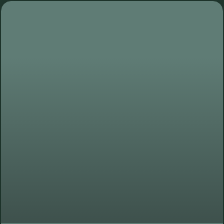Where is the image featured?
Based on the image, answer the question in a detailed manner.

According to the caption, the image is a key example featured under the 'Past Projects' section, which suggests that it is located in that specific section of the webpage or website.